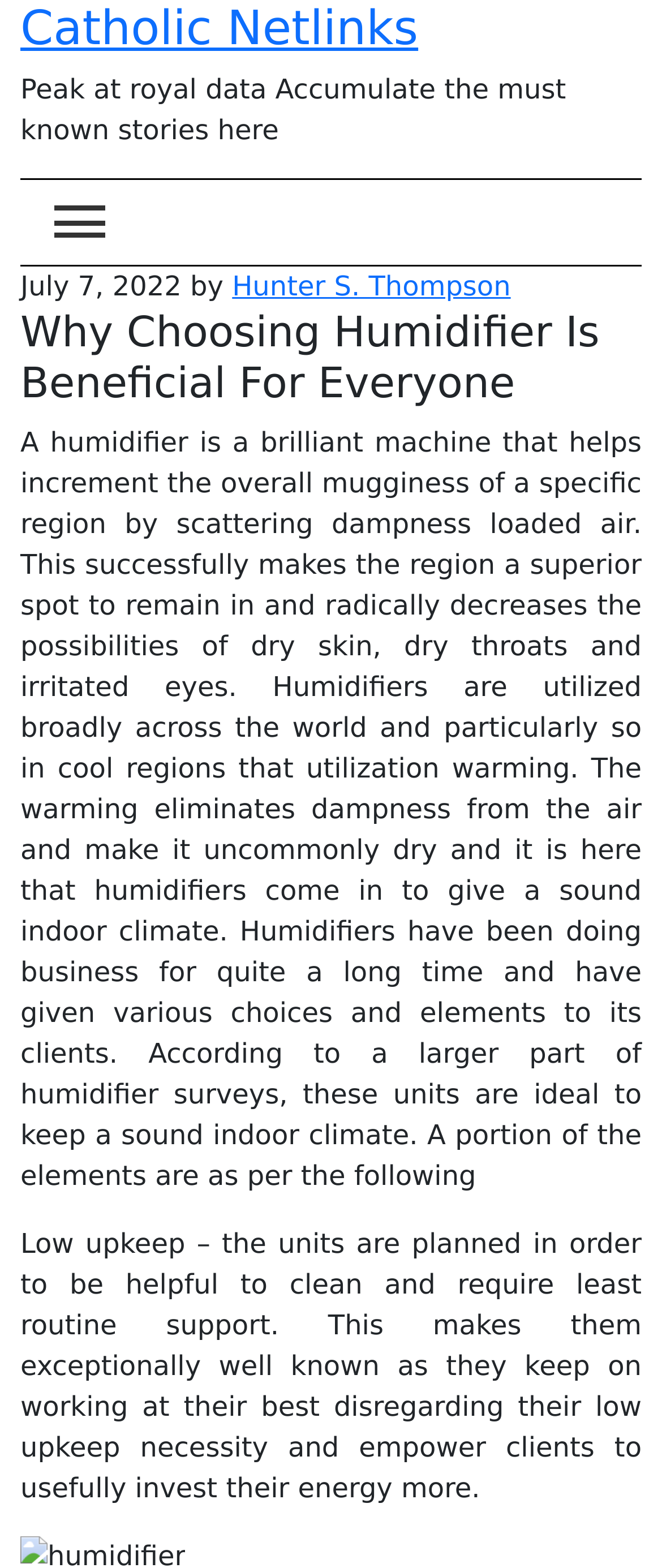Please answer the following question using a single word or phrase: 
What is the topic of the article?

Humidifiers